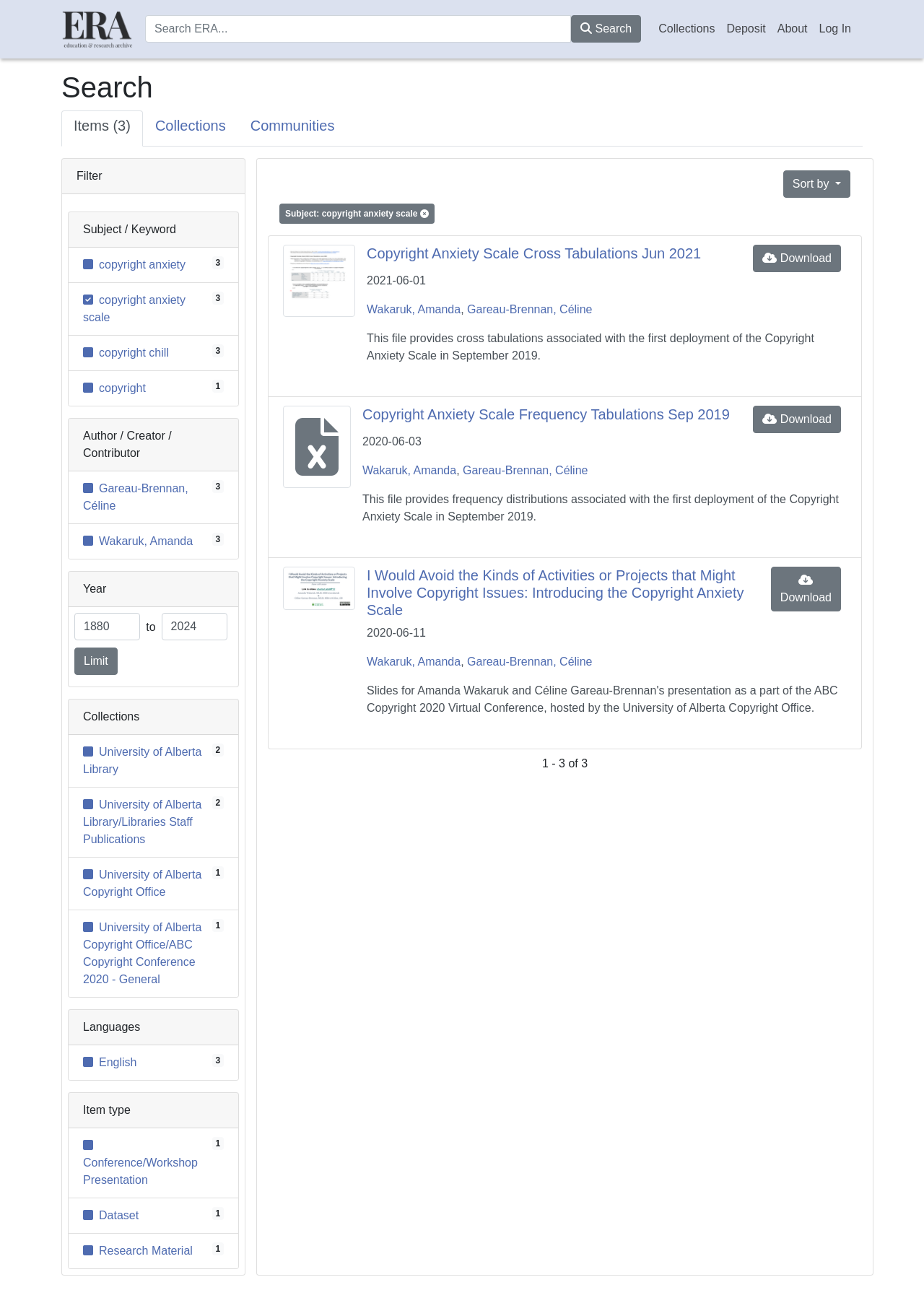Find the bounding box coordinates for the area you need to click to carry out the instruction: "Download Copyright Anxiety Scale Cross Tabulations Jun 2021". The coordinates should be four float numbers between 0 and 1, indicated as [left, top, right, bottom].

[0.815, 0.188, 0.91, 0.209]